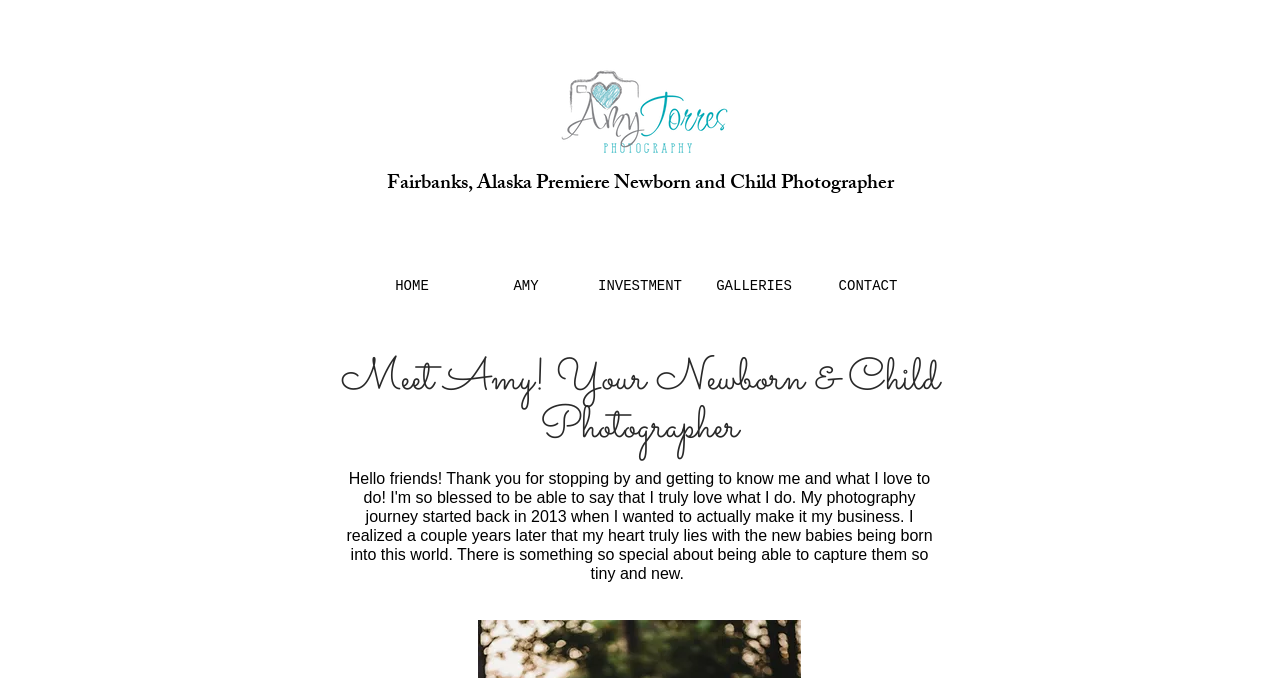What is the main topic of the webpage?
Please provide a comprehensive and detailed answer to the question.

The presence of a logo, navigation links, and headings related to photography suggest that the main topic of the webpage is photography.